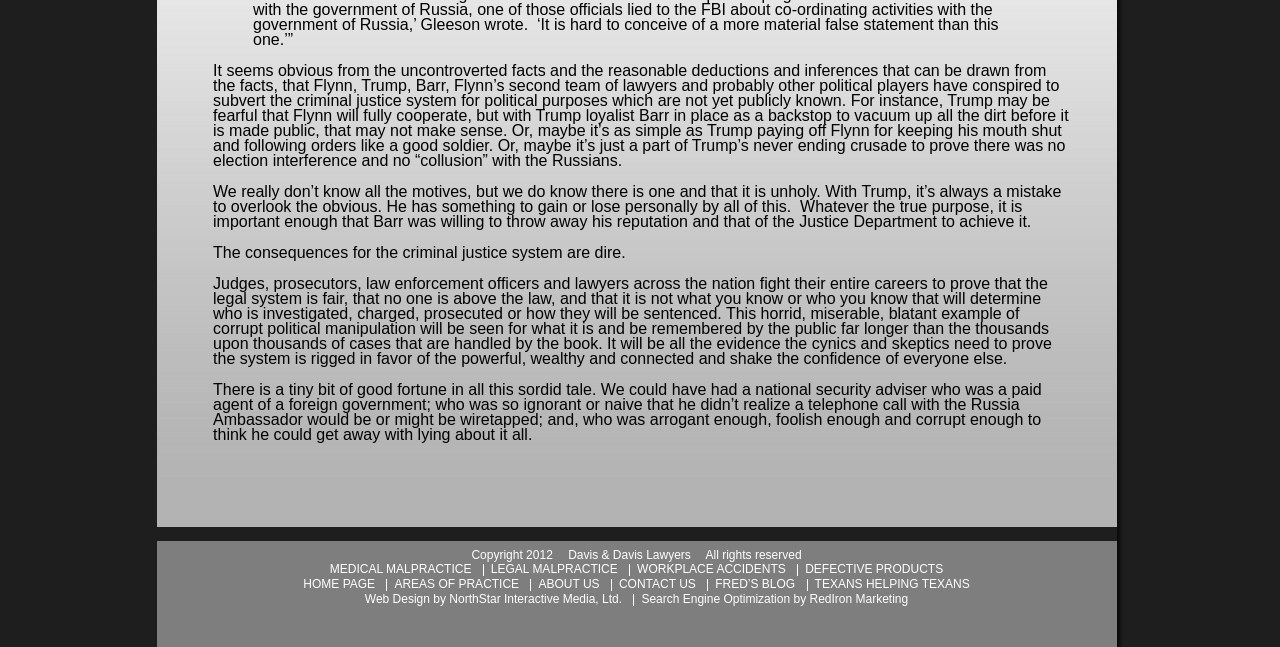Locate the bounding box coordinates of the element to click to perform the following action: 'Contact 'Davis & Davis Lawyers''. The coordinates should be given as four float values between 0 and 1, in the form of [left, top, right, bottom].

[0.444, 0.847, 0.54, 0.869]